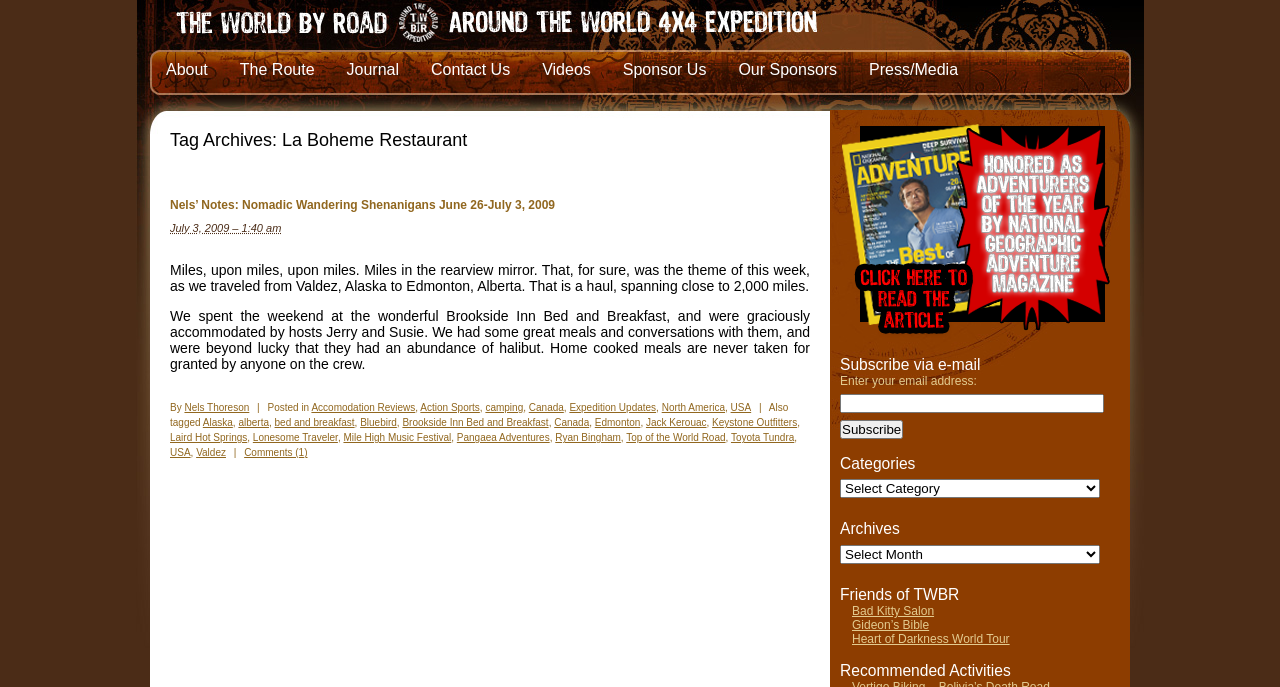Pinpoint the bounding box coordinates of the clickable area needed to execute the instruction: "Subscribe via e-mail". The coordinates should be specified as four float numbers between 0 and 1, i.e., [left, top, right, bottom].

[0.656, 0.495, 0.875, 0.544]